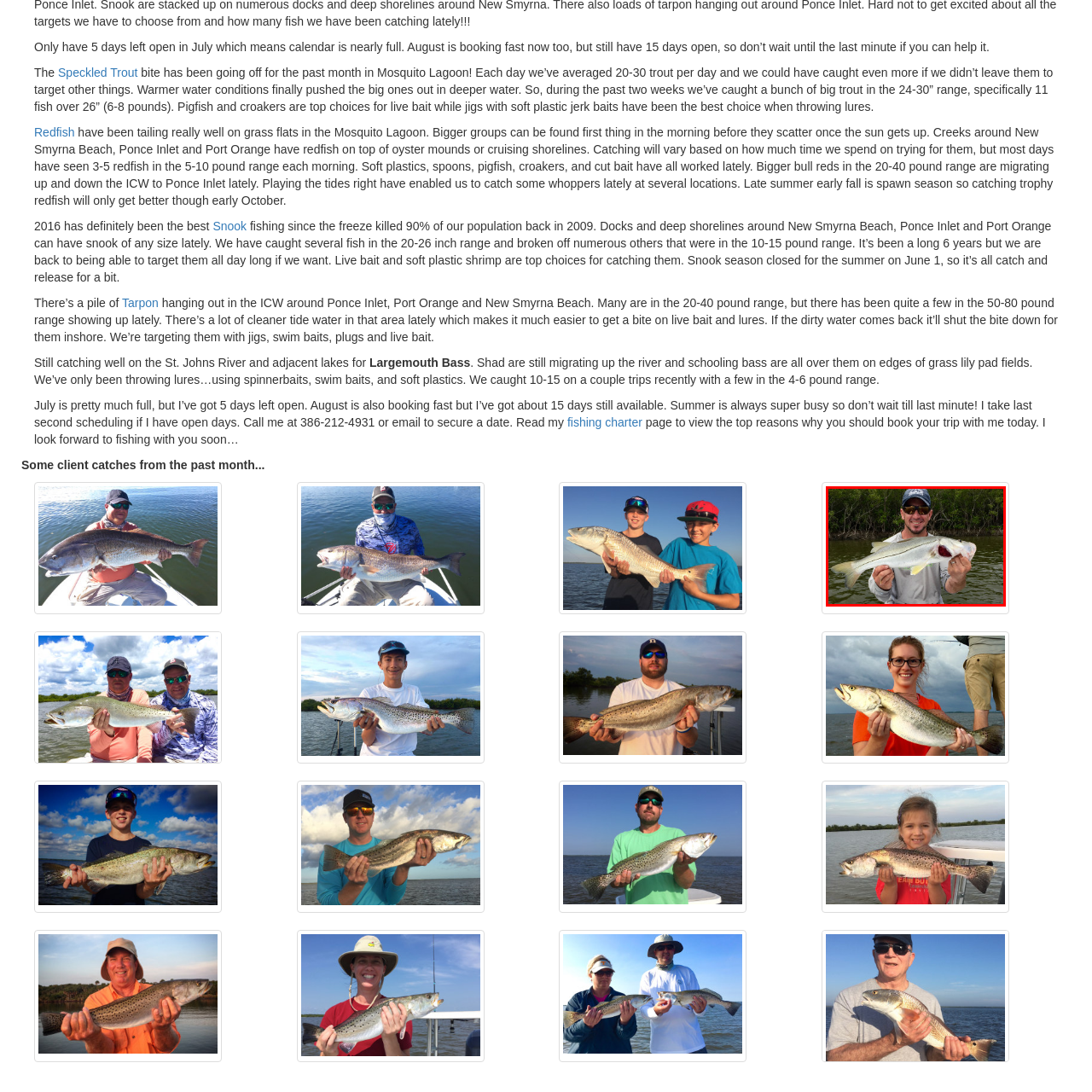Generate a detailed caption for the image that is outlined by the red border.

A proud angler displays his impressive catch, a sizable snook, on the waters near New Smyrna Beach, Florida. Clad in a light-colored long-sleeve shirt and a cap, he smiles broadly while holding the fish, showcasing its distinctive silver body with a prominent lateral line. The lush greenery of the mangroves forms a serene backdrop, indicative of the prime fishing environment. This image captures the excitement of fishing in the area, where enthusiasts can encounter various species, but snook have been particularly noteworthy lately. Enjoying the thrill of the catch, the angler represents the vibrant fishing culture that thrives in this coastal region.